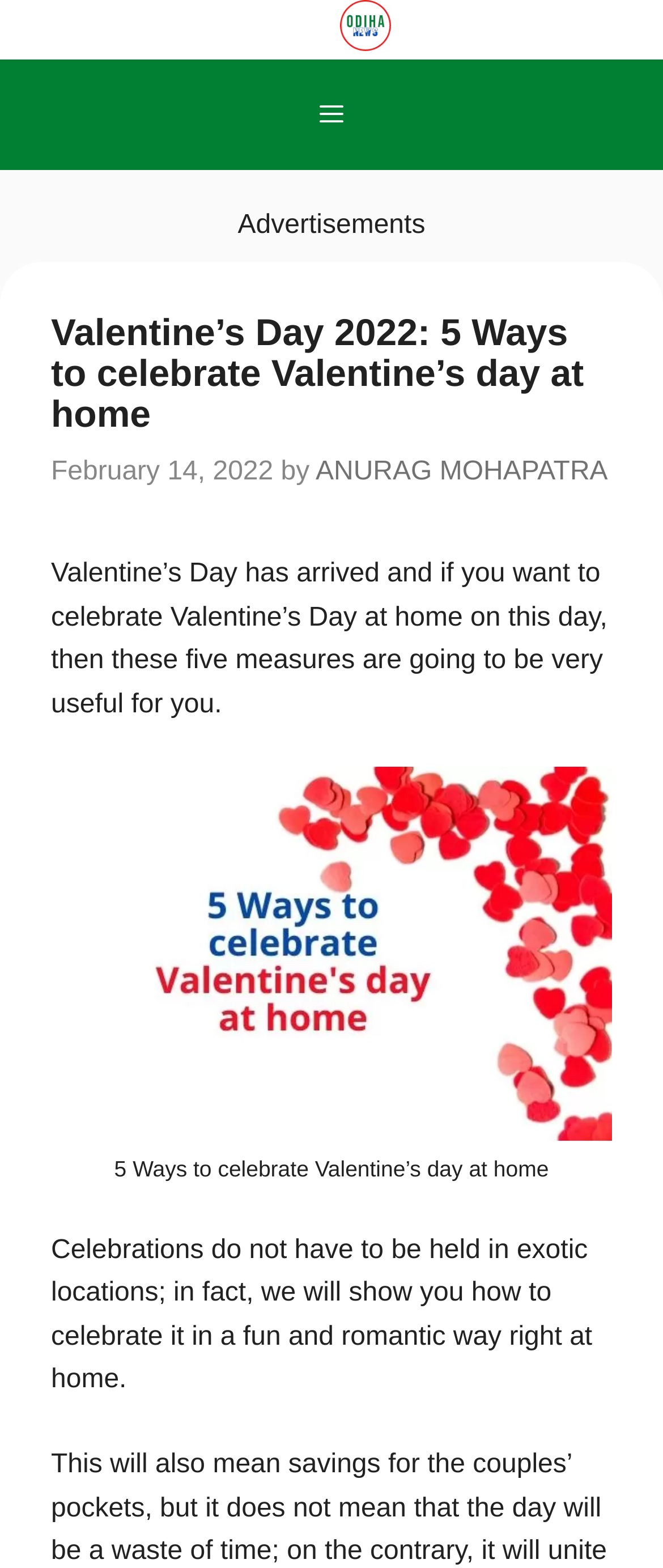How many ways to celebrate Valentine's Day are mentioned?
Answer the question based on the image using a single word or a brief phrase.

5